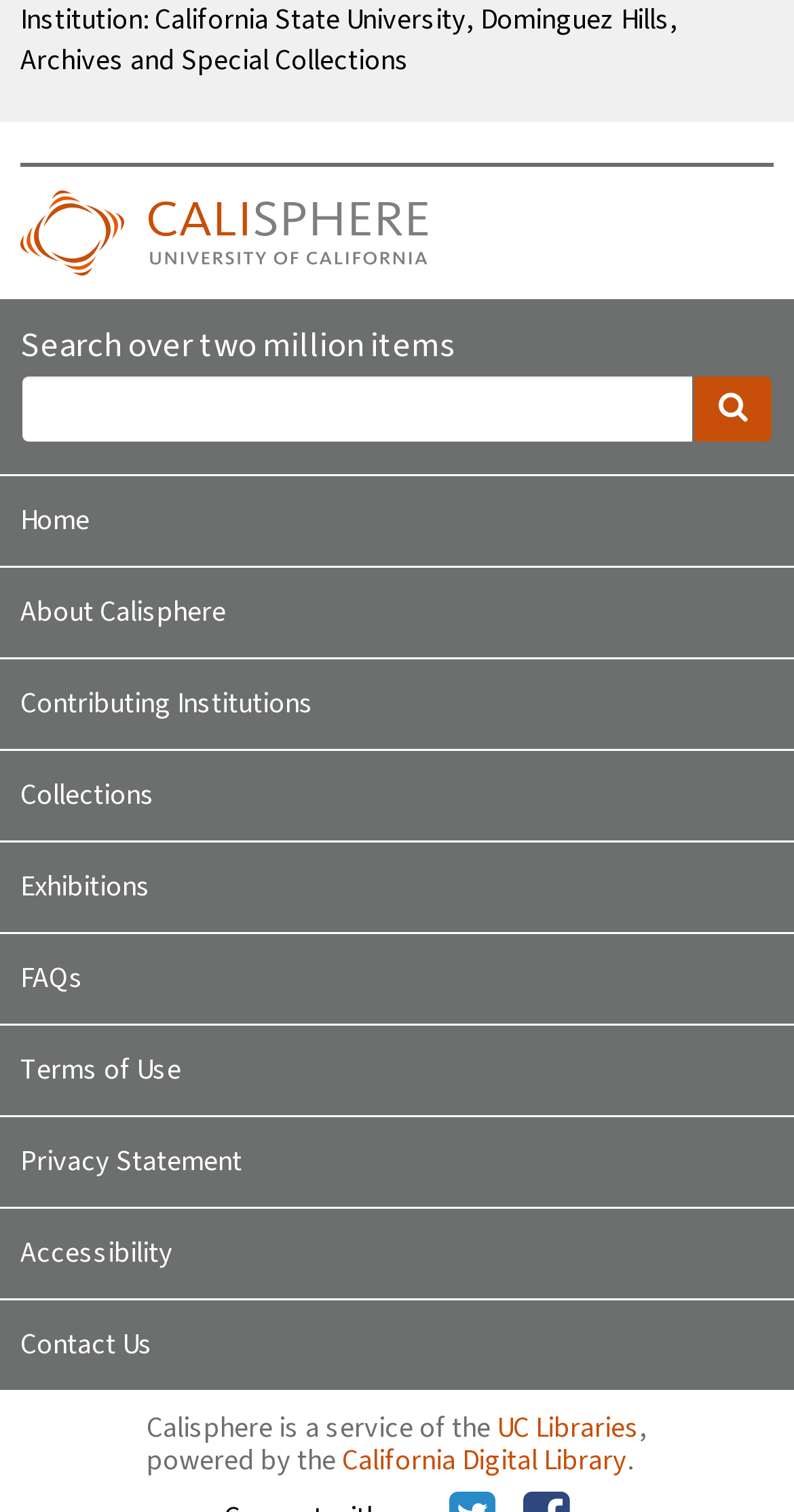Locate the bounding box coordinates of the clickable area needed to fulfill the instruction: "Read all about Sofon".

None